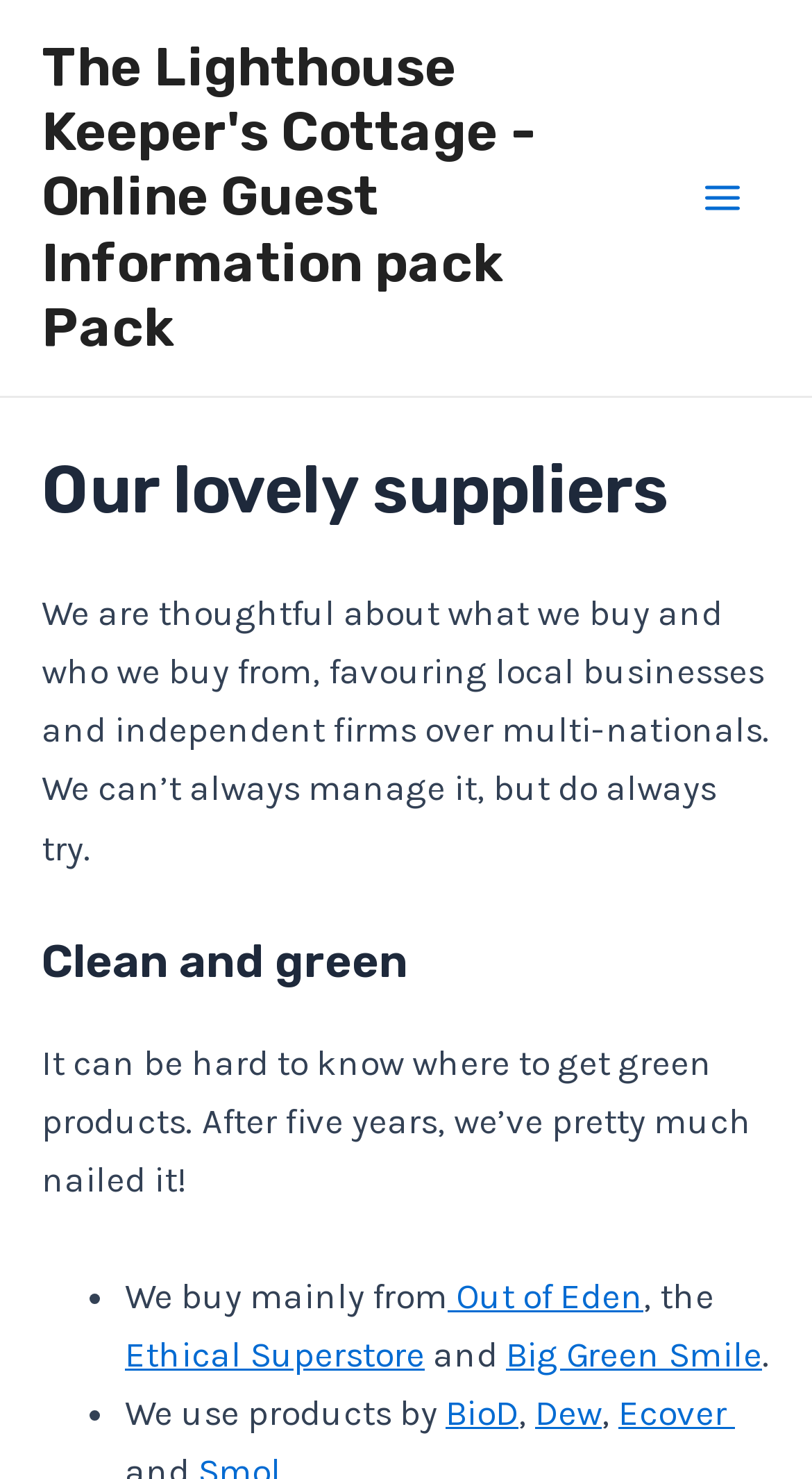From the image, can you give a detailed response to the question below:
What is the focus of the cottage's purchasing?

The text states that 'It can be hard to know where to get green products. After five years, we’ve pretty much nailed it!' This indicates that the cottage focuses on purchasing green products.